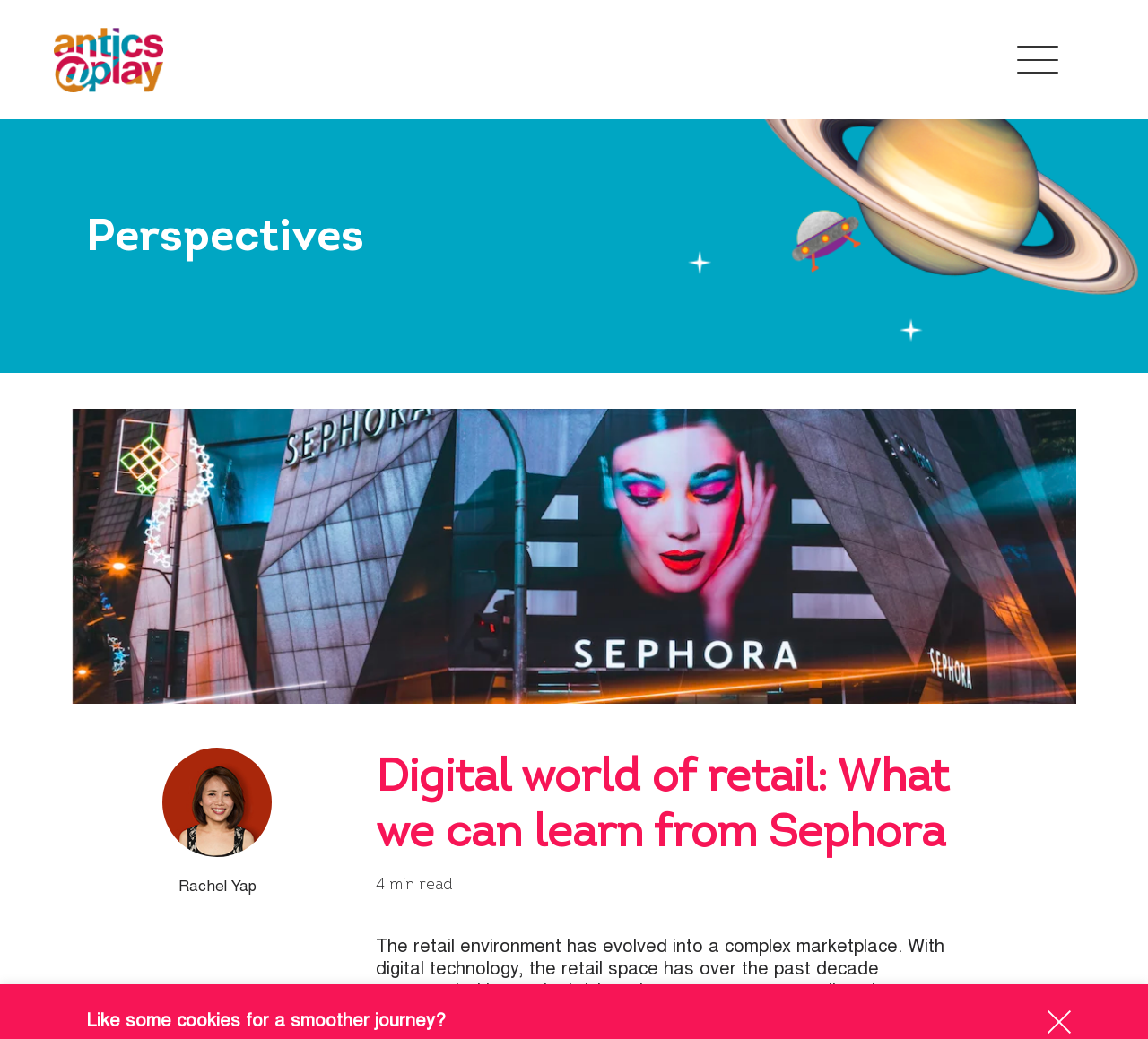Answer the question below using just one word or a short phrase: 
How many links are present in the top section?

2